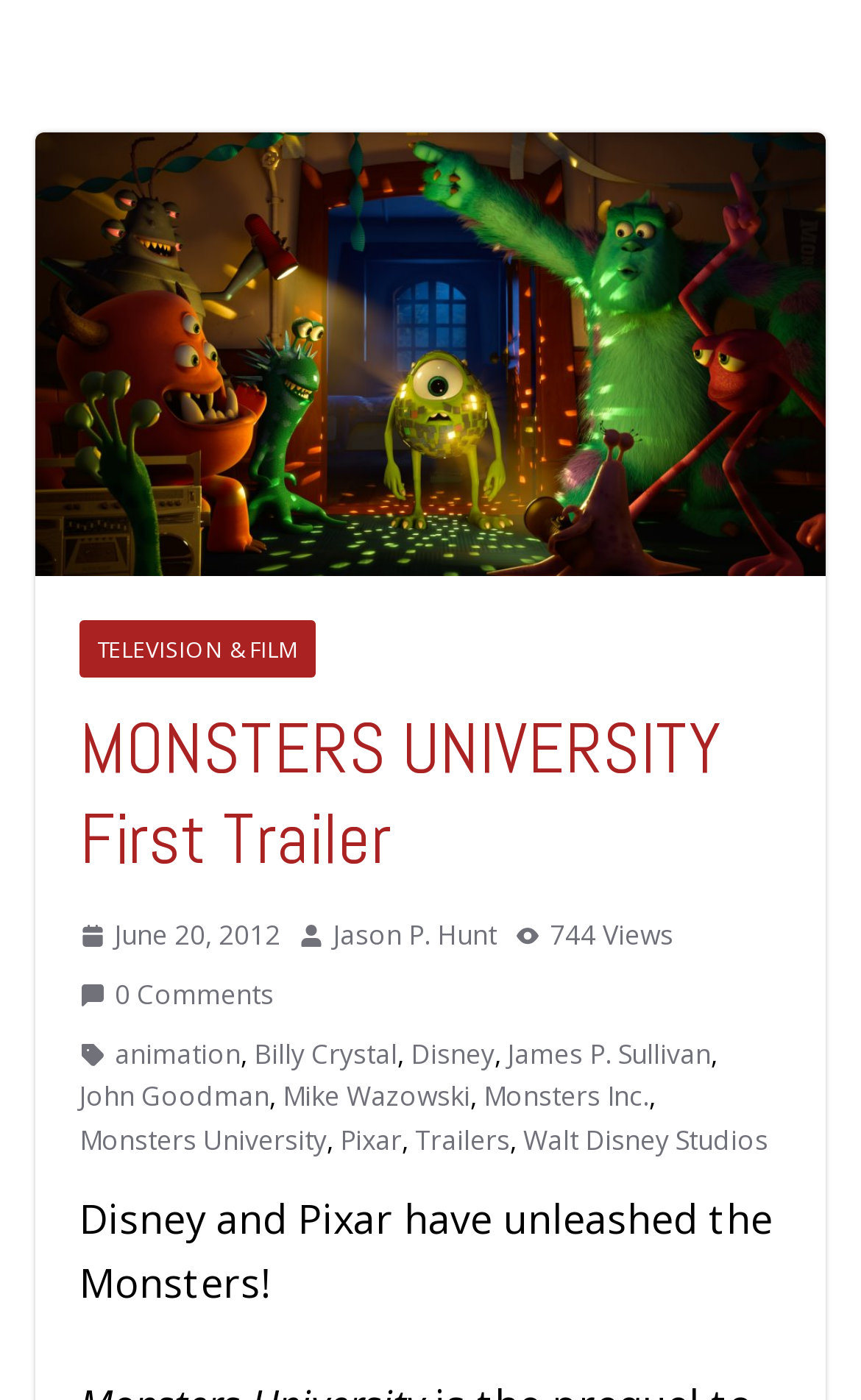Please locate the UI element described by "Monsters University" and provide its bounding box coordinates.

[0.092, 0.799, 0.379, 0.829]